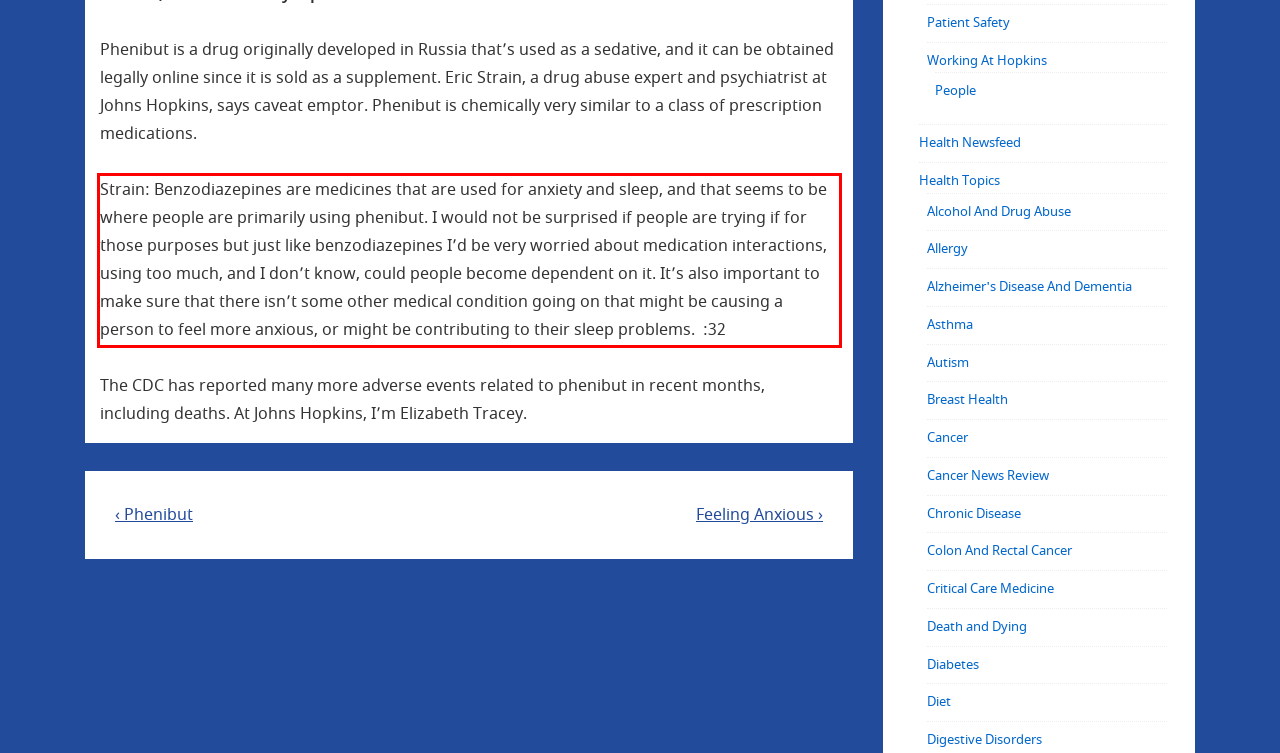Given a screenshot of a webpage containing a red rectangle bounding box, extract and provide the text content found within the red bounding box.

Strain: Benzodiazepines are medicines that are used for anxiety and sleep, and that seems to be where people are primarily using phenibut. I would not be surprised if people are trying if for those purposes but just like benzodiazepines I’d be very worried about medication interactions, using too much, and I don’t know, could people become dependent on it. It’s also important to make sure that there isn’t some other medical condition going on that might be causing a person to feel more anxious, or might be contributing to their sleep problems. :32